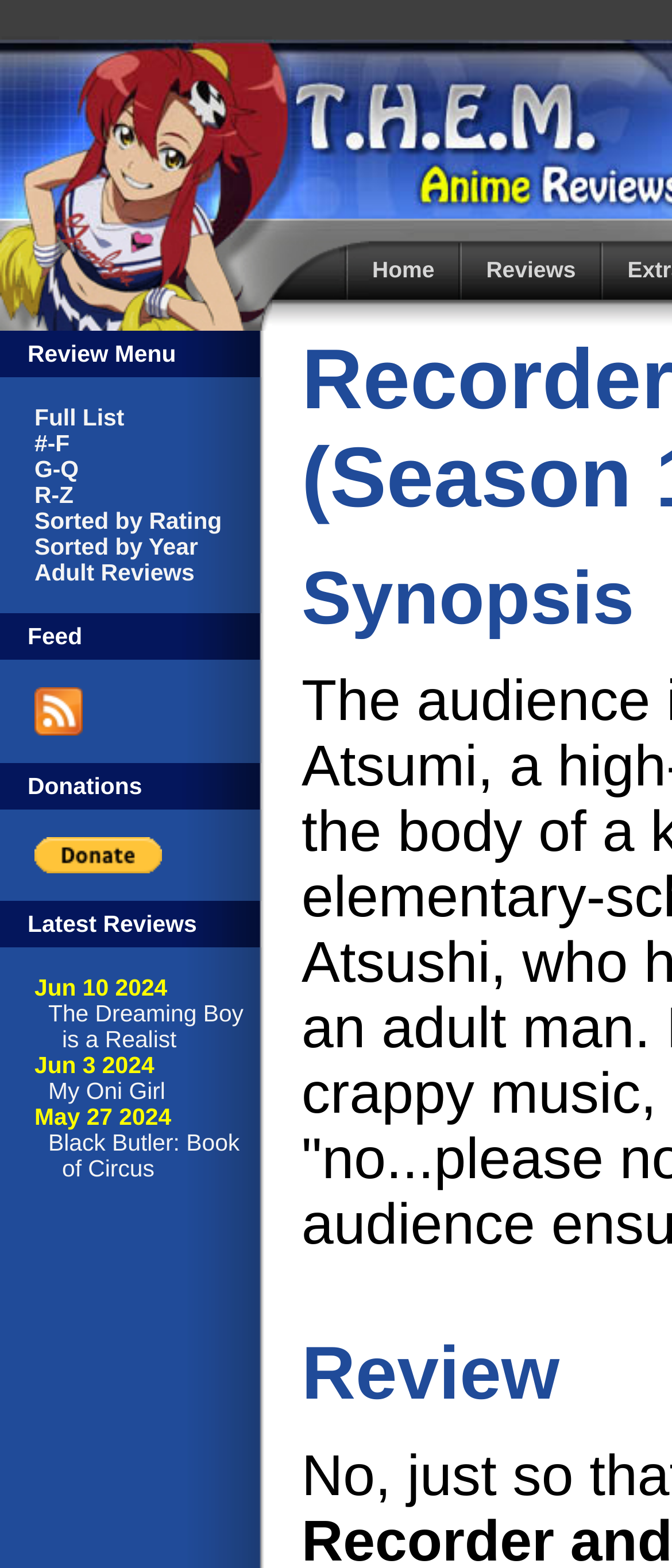What is the date of the second latest review?
Carefully examine the image and provide a detailed answer to the question.

By examining the StaticText elements, I found that the date of the second latest review is 'Jun 3 2024', which is located below the link 'My Oni Girl'.